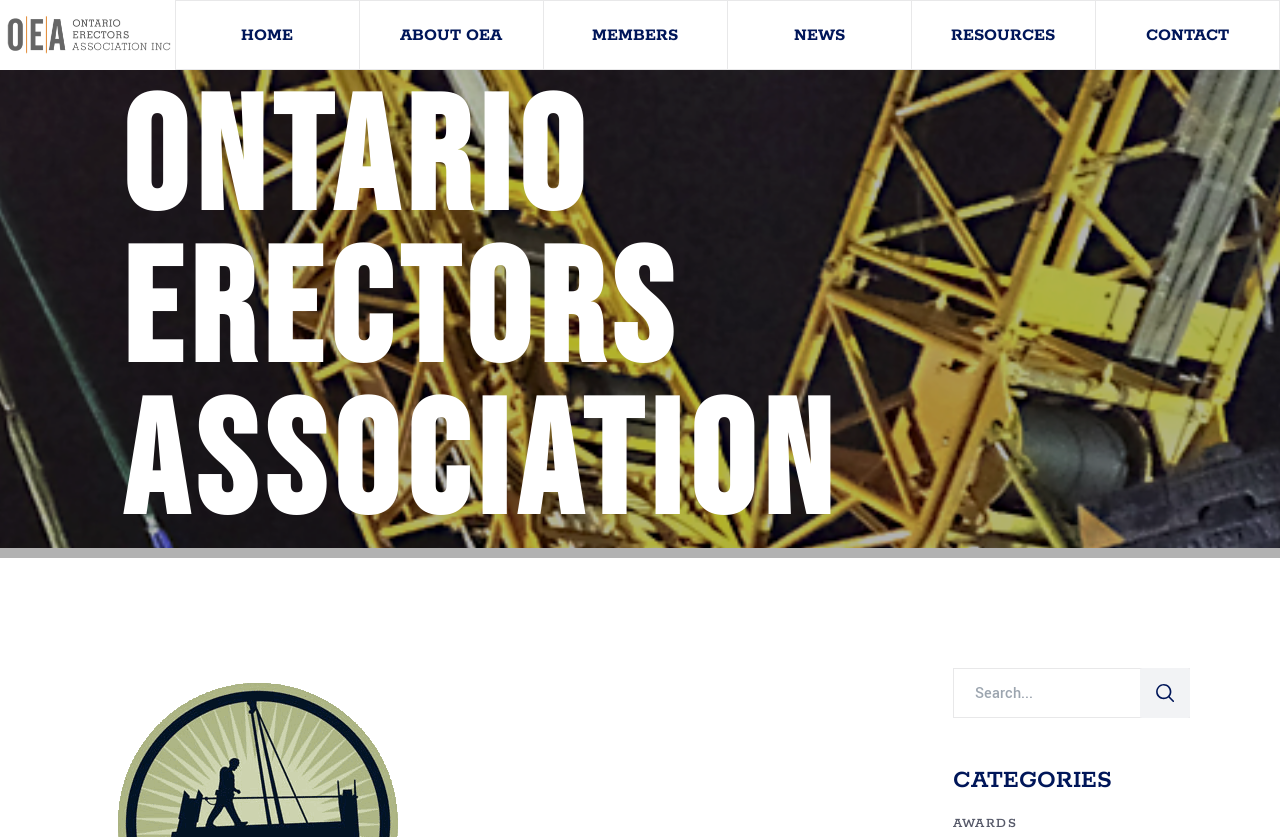Please provide the main heading of the webpage content.

Ontario Erectors Association